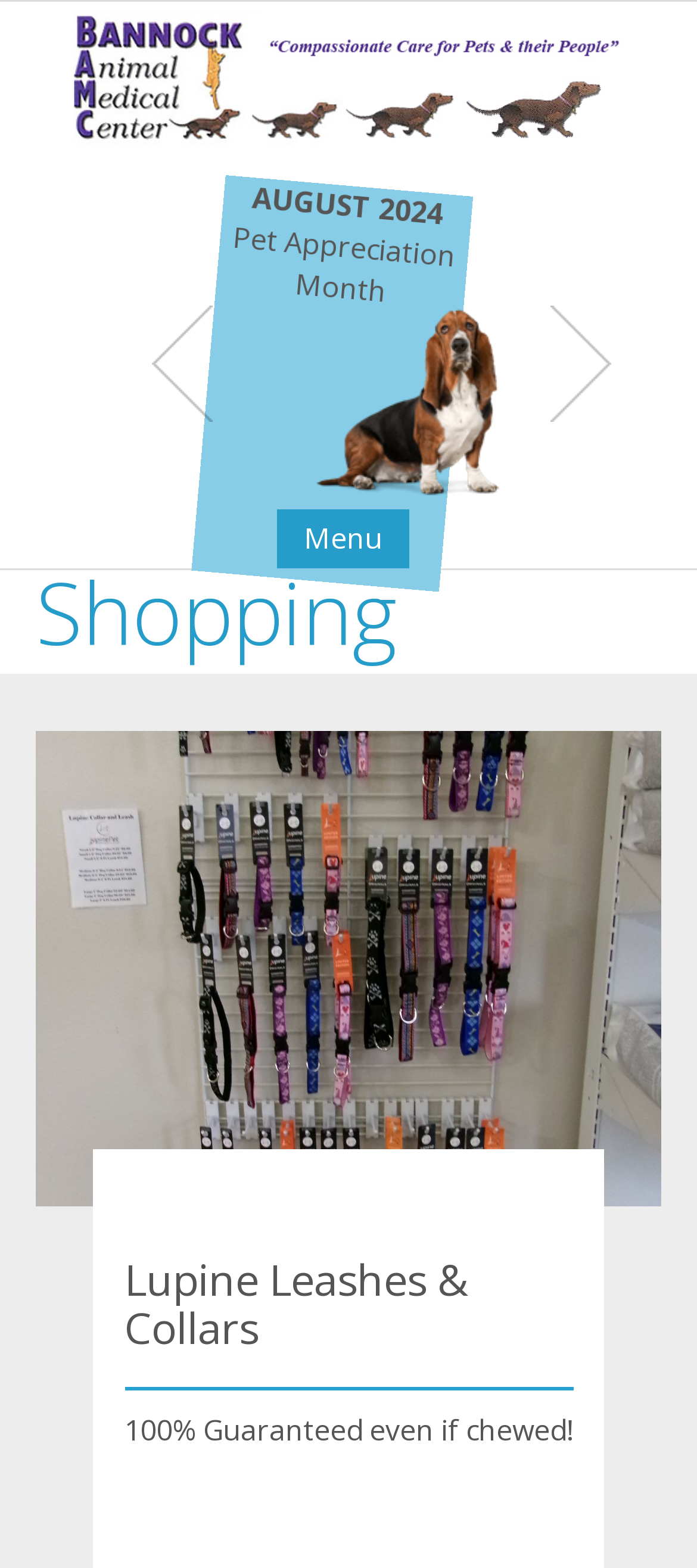Please give a succinct answer to the question in one word or phrase:
Are there any images on the webpage?

Yes